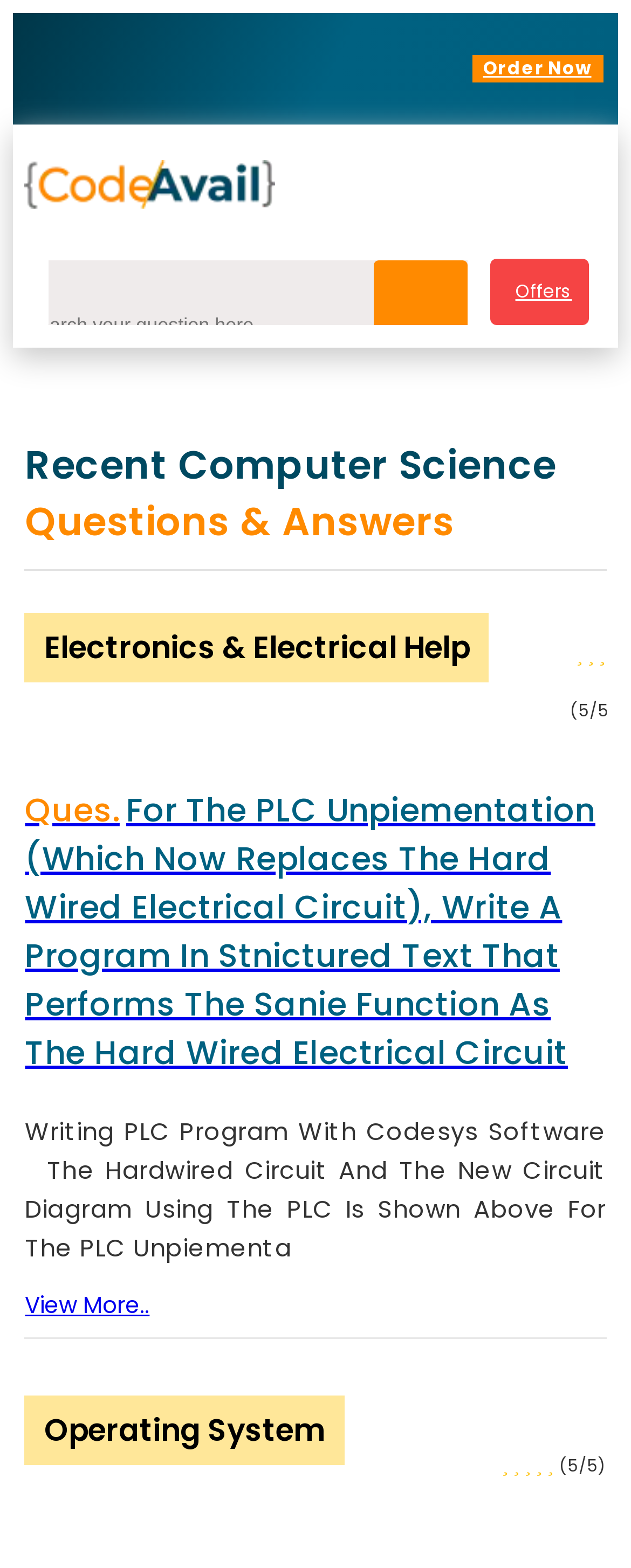Please identify the bounding box coordinates of the element's region that needs to be clicked to fulfill the following instruction: "Enter Full Name". The bounding box coordinates should consist of four float numbers between 0 and 1, i.e., [left, top, right, bottom].

[0.099, 0.357, 0.563, 0.377]